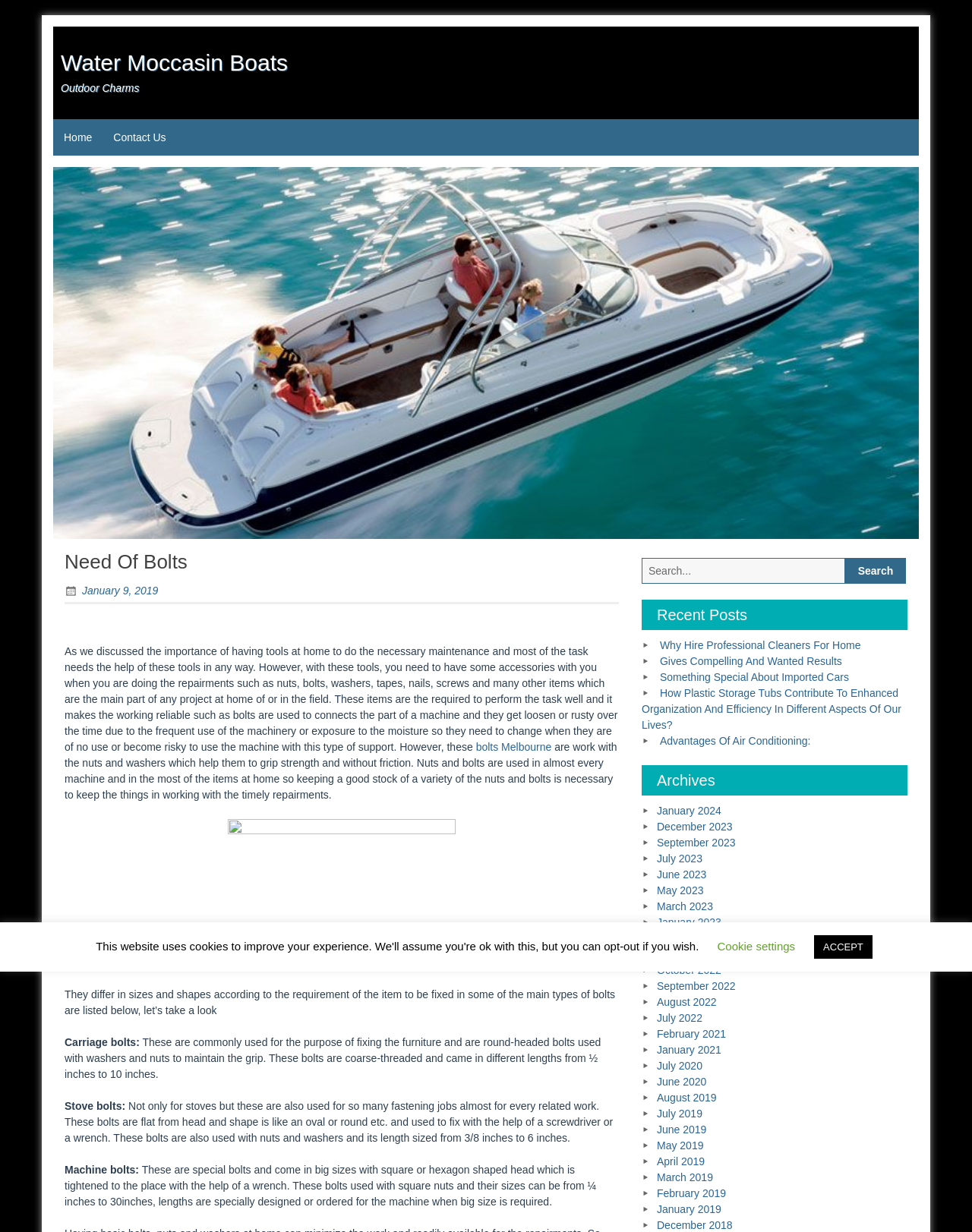Using the image as a reference, answer the following question in as much detail as possible:
How many recent posts are listed on the webpage?

I counted the number of recent posts listed on the webpage and found that there are five recent posts, which are 'Why Hire Professional Cleaners For Home', 'Gives Compelling And Wanted Results', 'Something Special About Imported Cars', 'How Plastic Storage Tubs Contribute To Enhanced Organization And Efficiency In Different Aspects Of Our Lives?', and 'Advantages Of Air Conditioning:'.